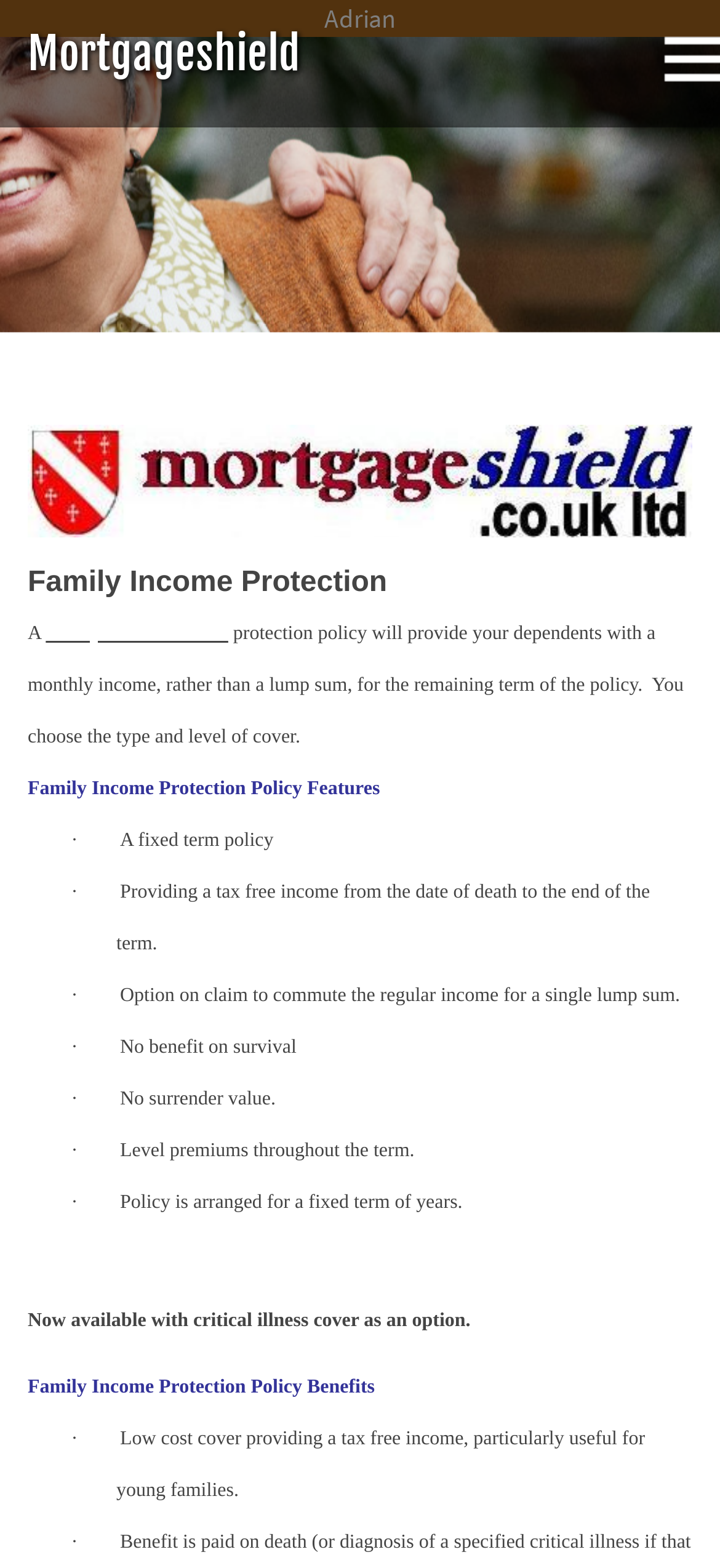From the image, can you give a detailed response to the question below:
Can the policy be surrendered?

The webpage explicitly states 'No surrender value.' under the policy features, indicating that the policy cannot be surrendered.